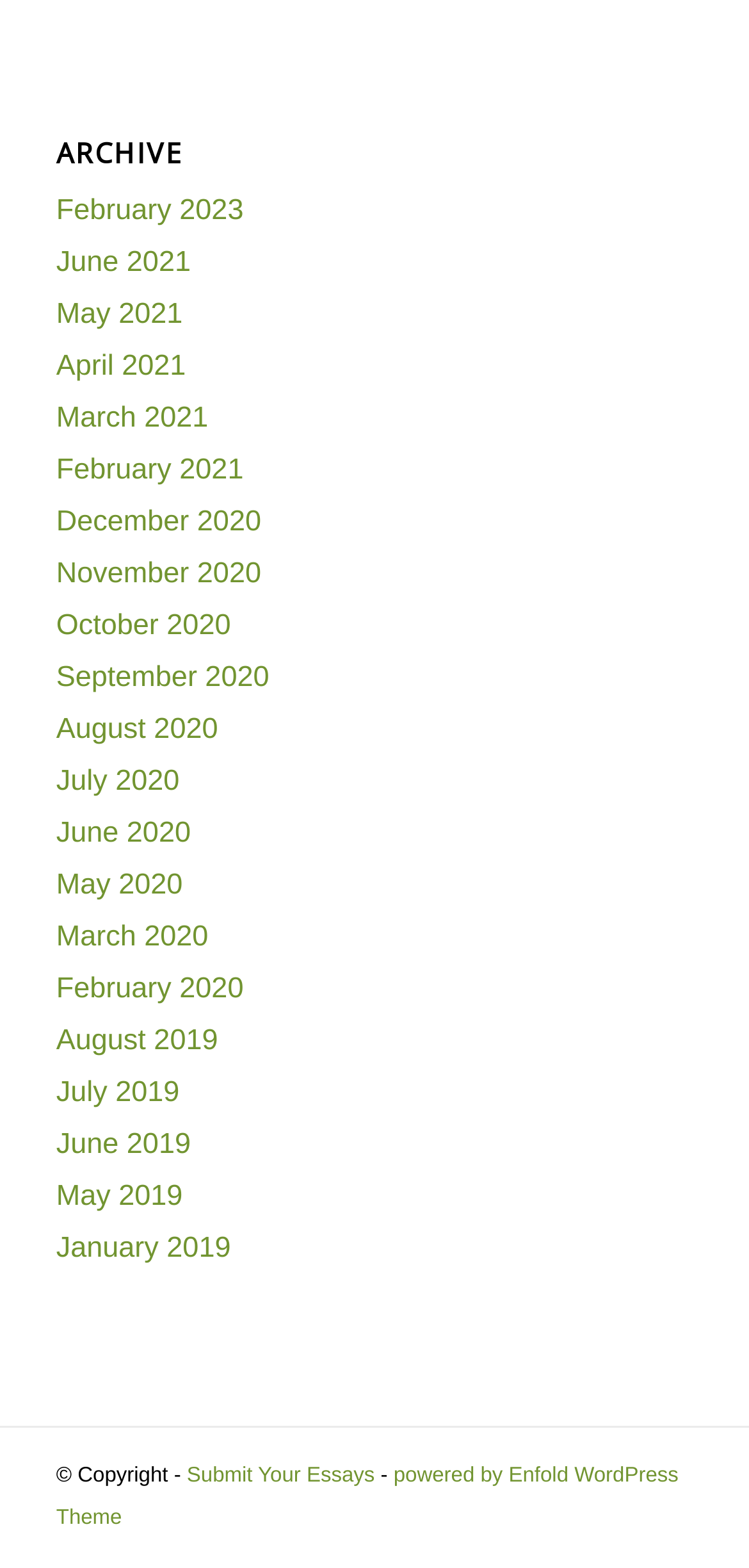Pinpoint the bounding box coordinates of the clickable area needed to execute the instruction: "Submit your essays". The coordinates should be specified as four float numbers between 0 and 1, i.e., [left, top, right, bottom].

[0.249, 0.934, 0.5, 0.949]